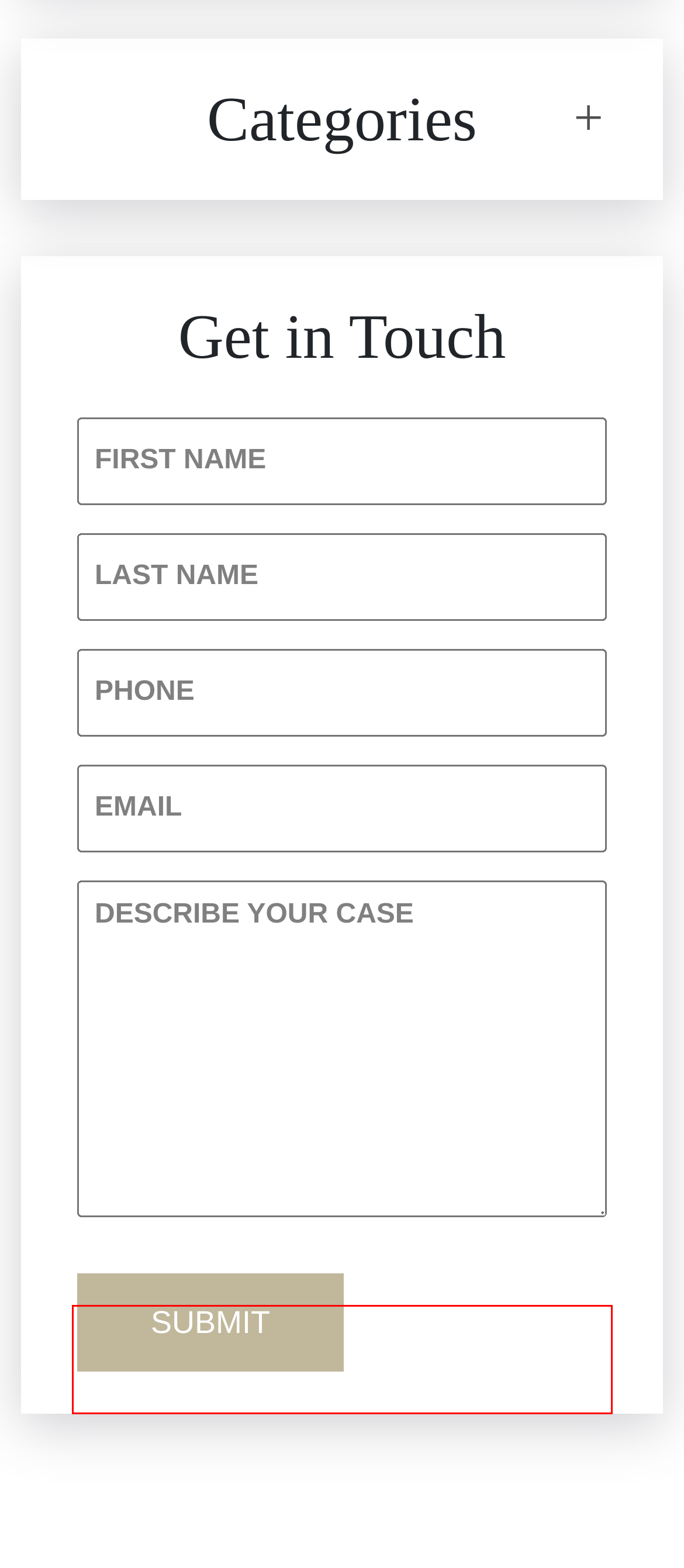A screenshot of a webpage is given with a red bounding box around a UI element. Choose the description that best matches the new webpage shown after clicking the element within the red bounding box. Here are the candidates:
A. Georgetown Nursing Home Negligence Lawyers
B. South Carolina Insurance Bad Faith Lawyers, Injury And Victims Rights Attorneys
C. Truck Accidents Archives - Evans Moore, LLC
D. Verdicts Archives - Evans Moore, LLC
E. Reckless Driving Accidents Archives - Evans Moore, LLC
F. Georgetown Commercial Real Estate Lawyers
G. Newsletter Archives - Evans Moore, LLC
H. Product Liability Archives - Evans Moore, LLC

D